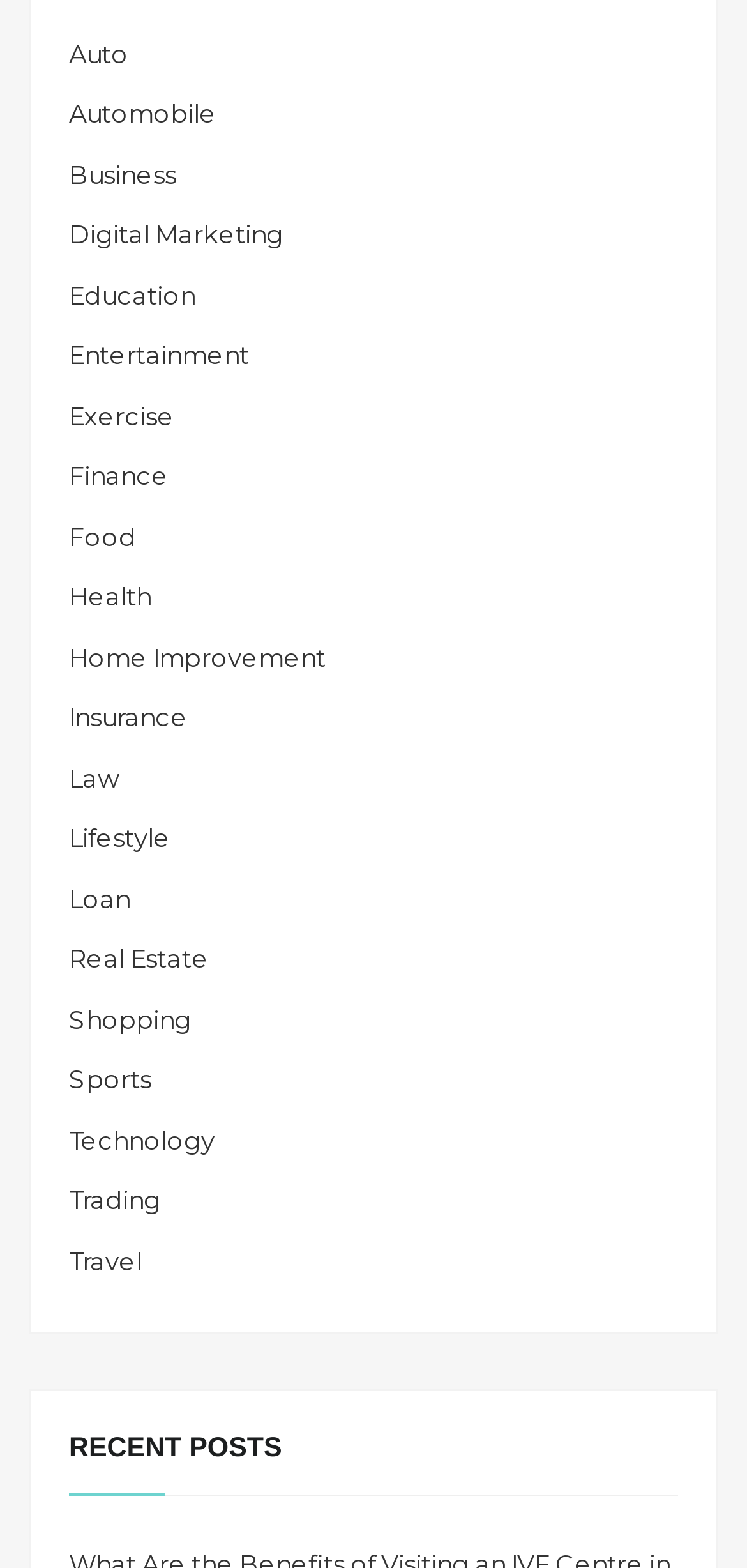Please locate the bounding box coordinates of the element that should be clicked to achieve the given instruction: "browse Technology".

[0.092, 0.717, 0.287, 0.737]